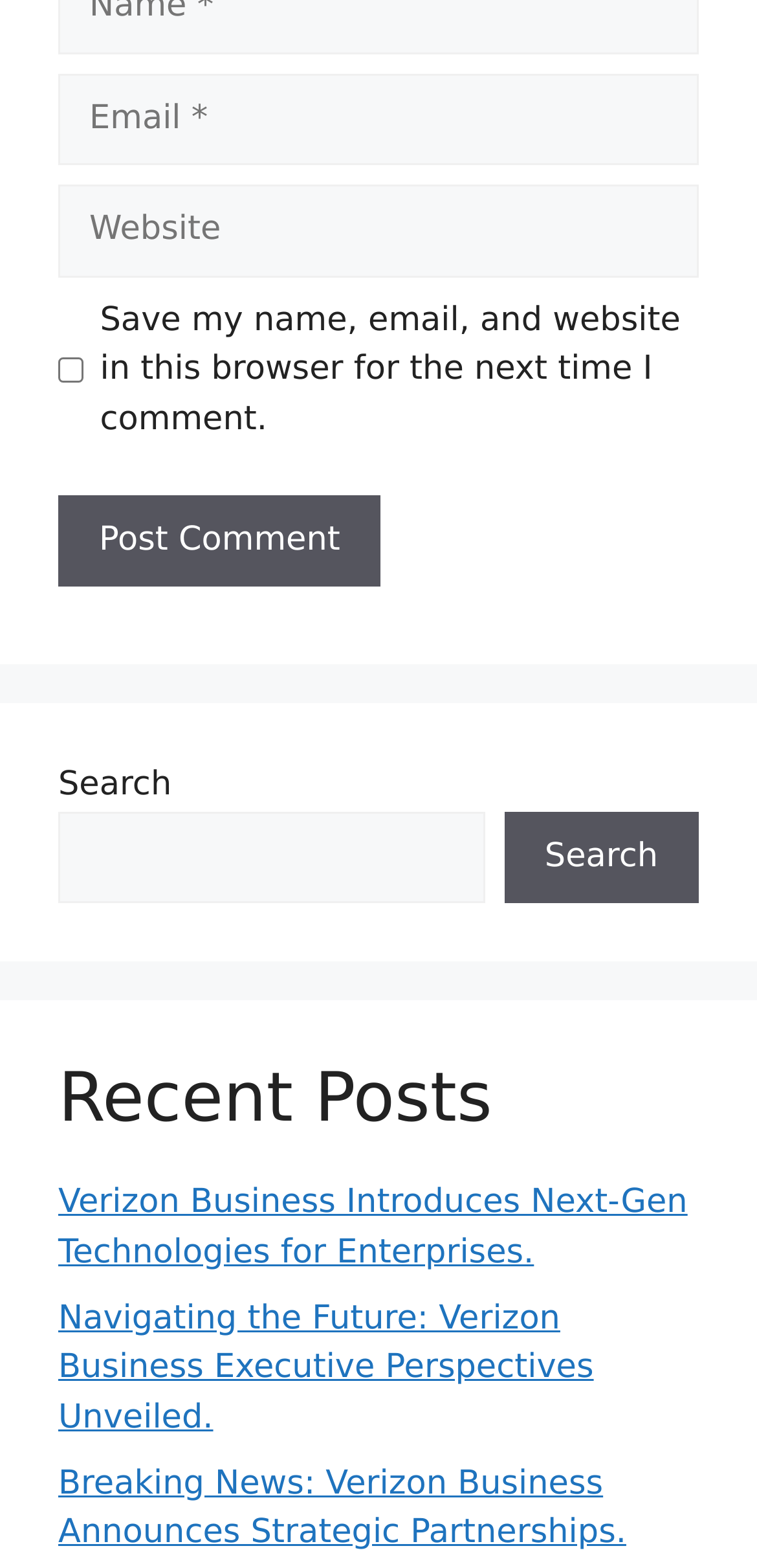Locate the bounding box coordinates of the clickable area to execute the instruction: "Post a comment". Provide the coordinates as four float numbers between 0 and 1, represented as [left, top, right, bottom].

[0.077, 0.315, 0.503, 0.374]